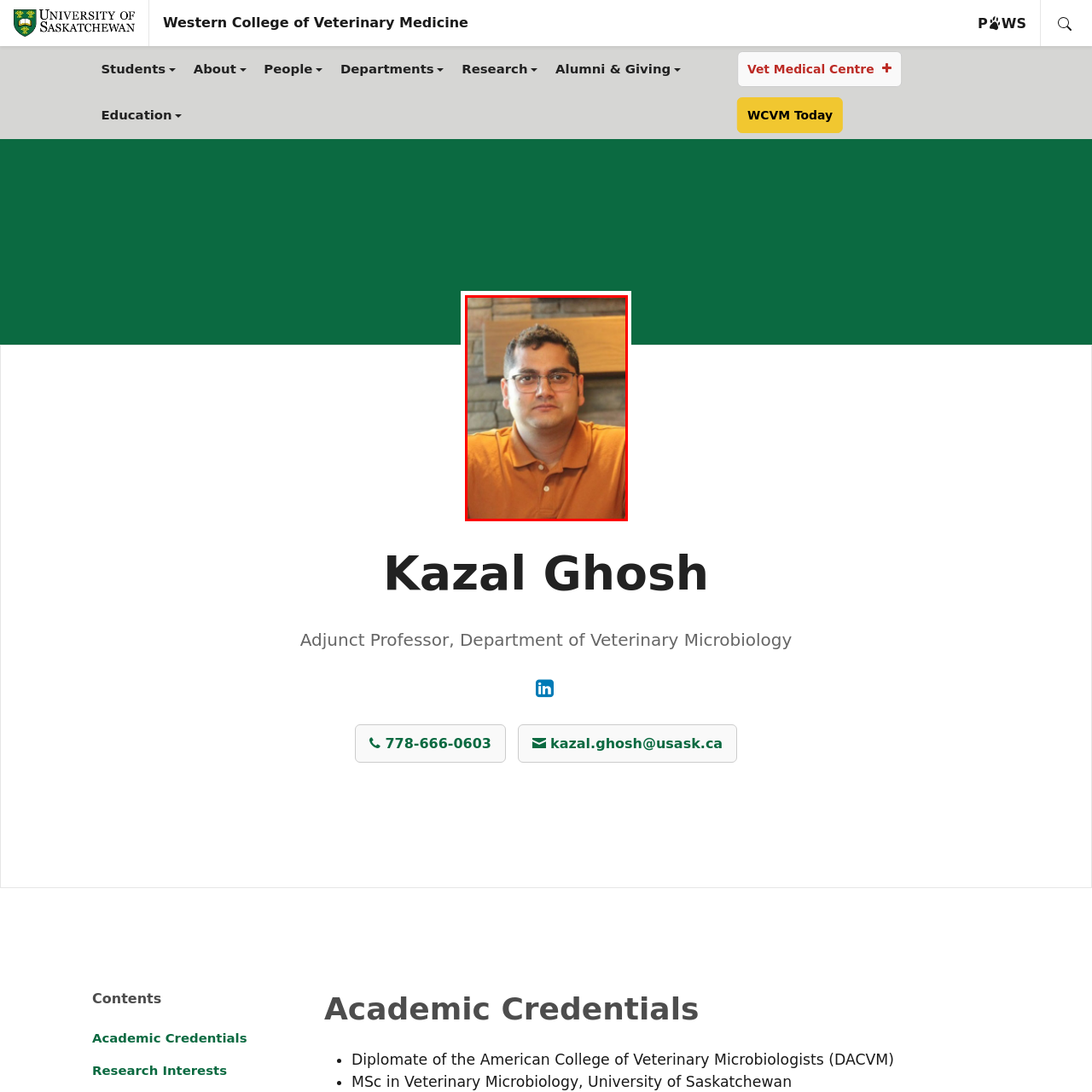Observe the image segment inside the red bounding box and answer concisely with a single word or phrase: What is the background of the image?

Wooden feature